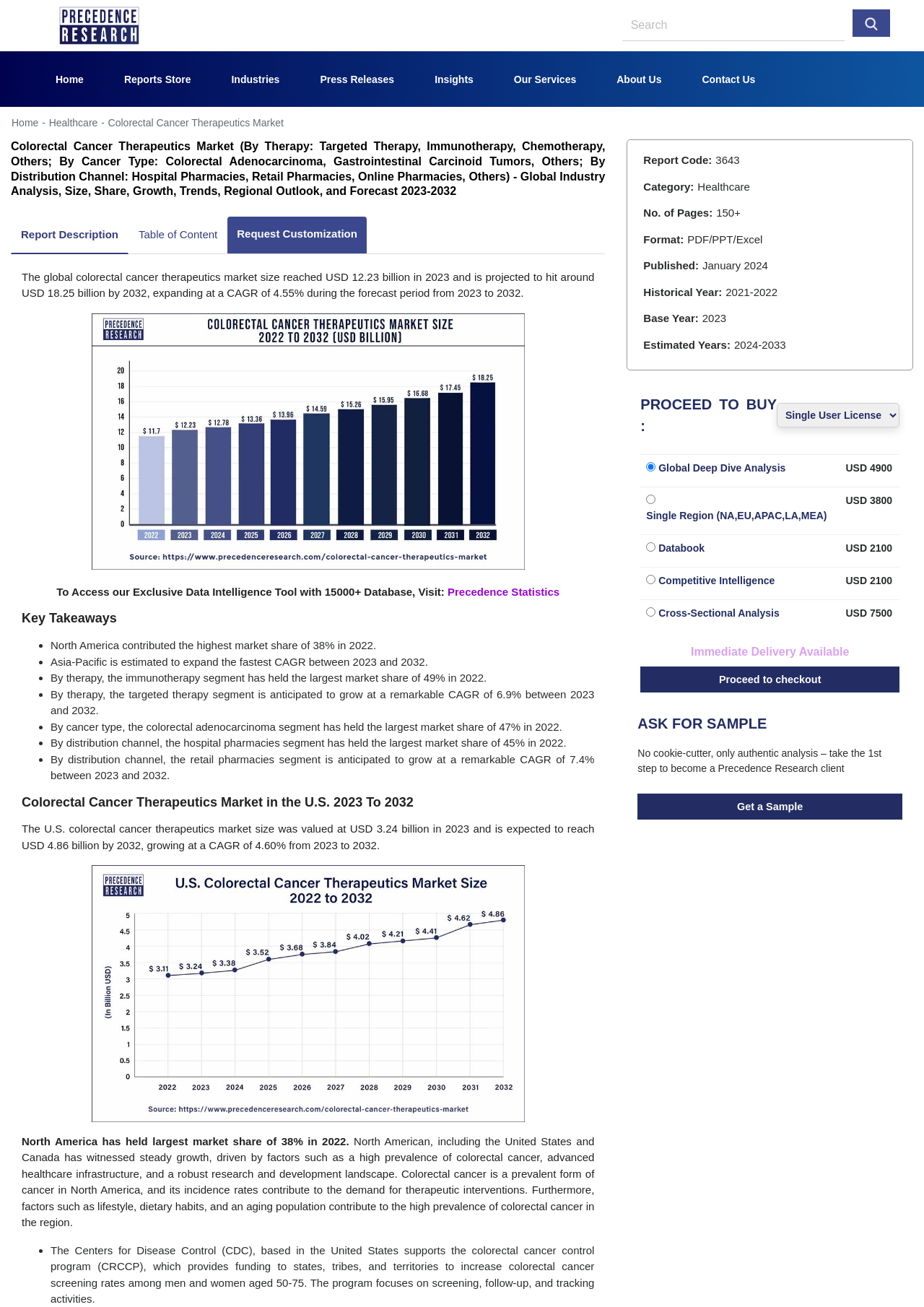Select the bounding box coordinates of the element I need to click to carry out the following instruction: "request customization".

[0.246, 0.166, 0.397, 0.194]